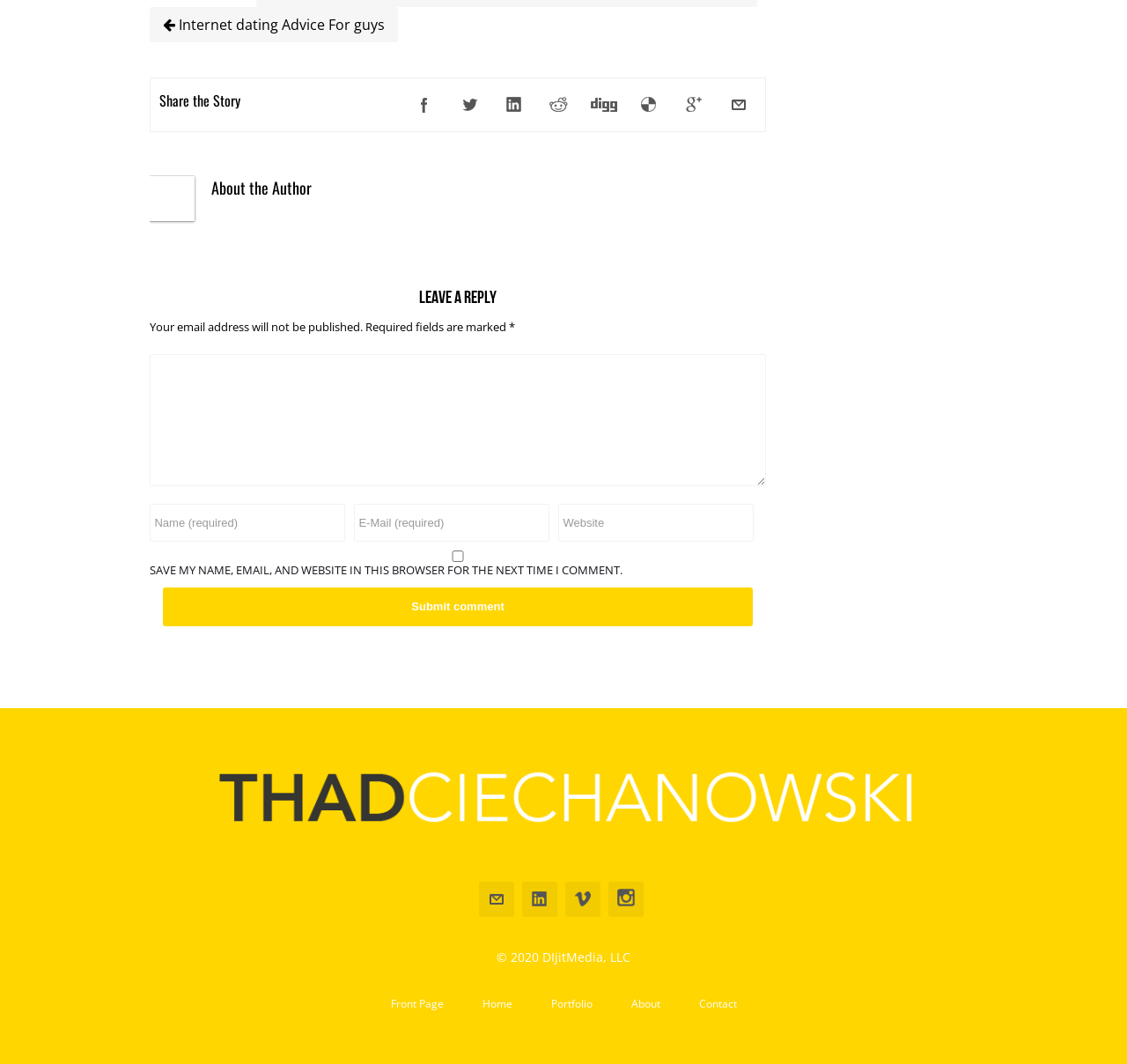Please determine the bounding box coordinates of the element to click on in order to accomplish the following task: "Click on the 'Internet dating Advice For guys' link". Ensure the coordinates are four float numbers ranging from 0 to 1, i.e., [left, top, right, bottom].

[0.133, 0.006, 0.353, 0.039]